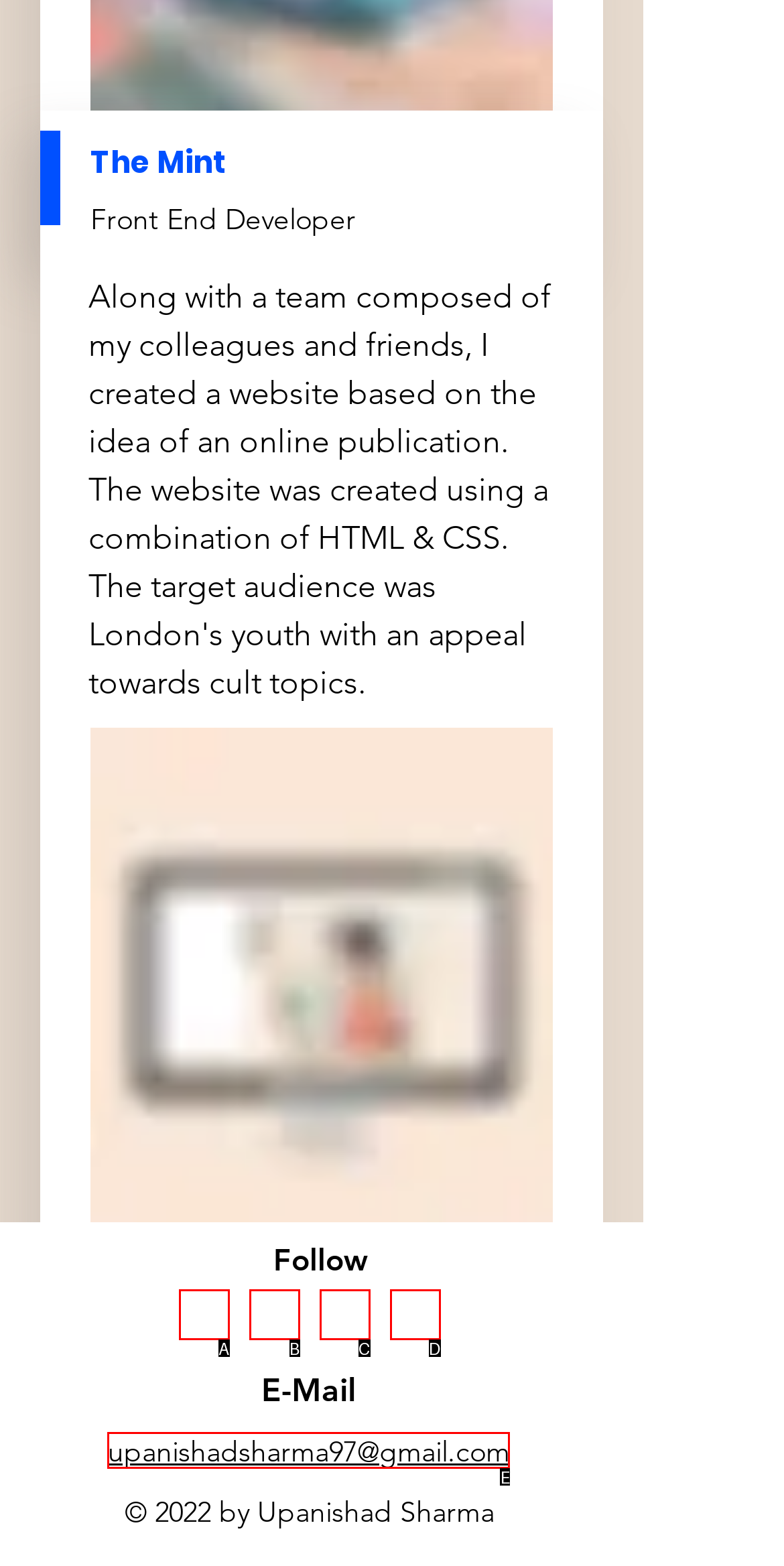From the available choices, determine which HTML element fits this description: aria-label="Linkedin" Respond with the correct letter.

C